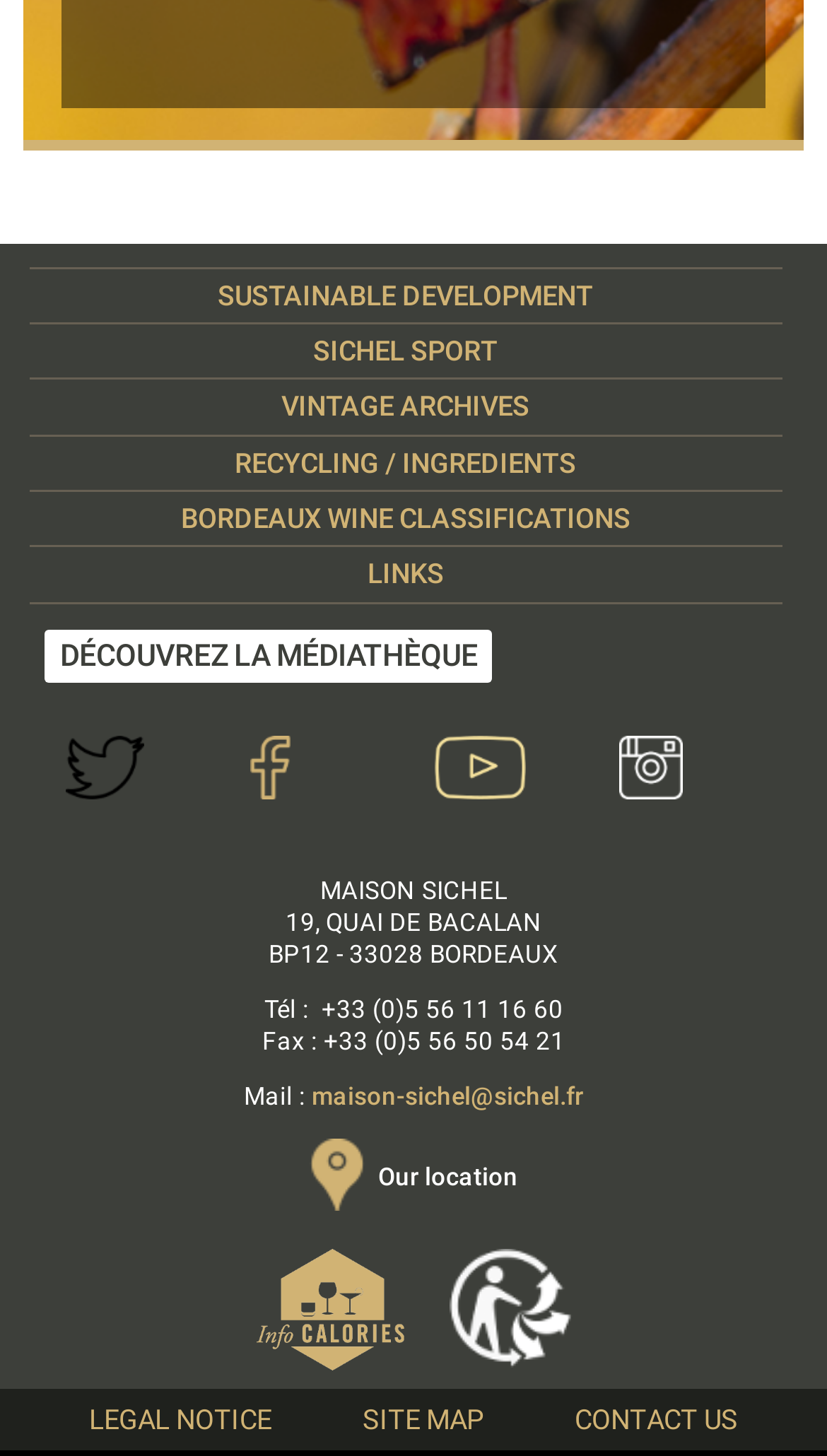Kindly determine the bounding box coordinates of the area that needs to be clicked to fulfill this instruction: "Search for something".

None